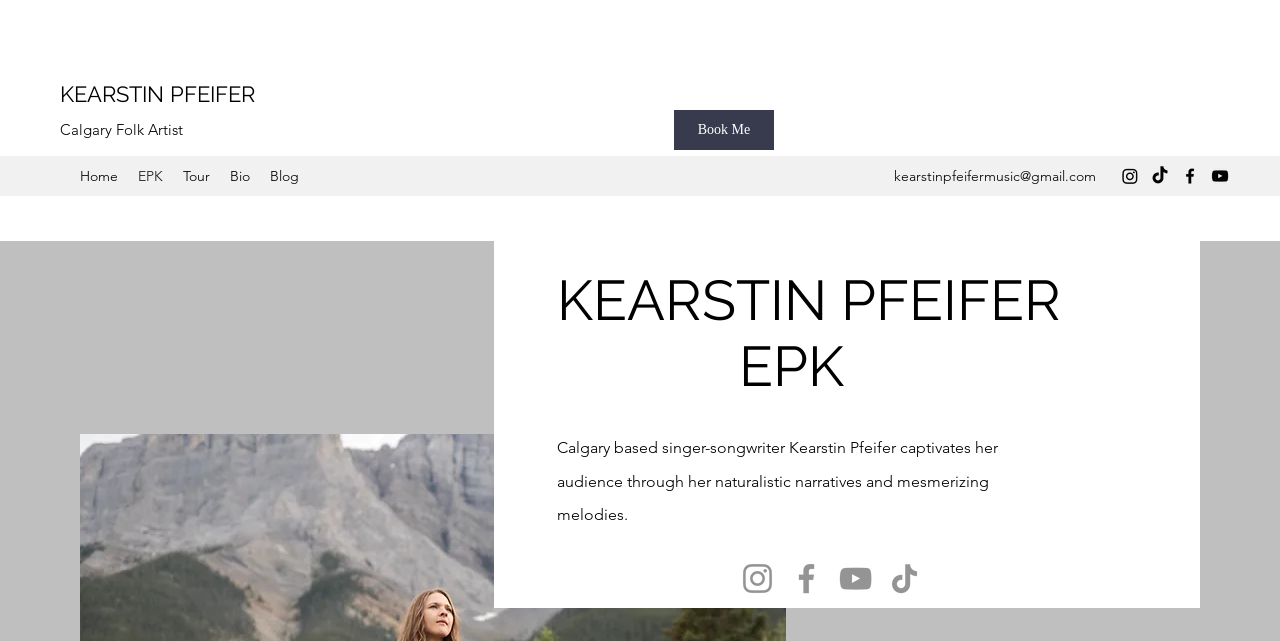Find the bounding box coordinates of the clickable region needed to perform the following instruction: "View Courses". The coordinates should be provided as four float numbers between 0 and 1, i.e., [left, top, right, bottom].

None